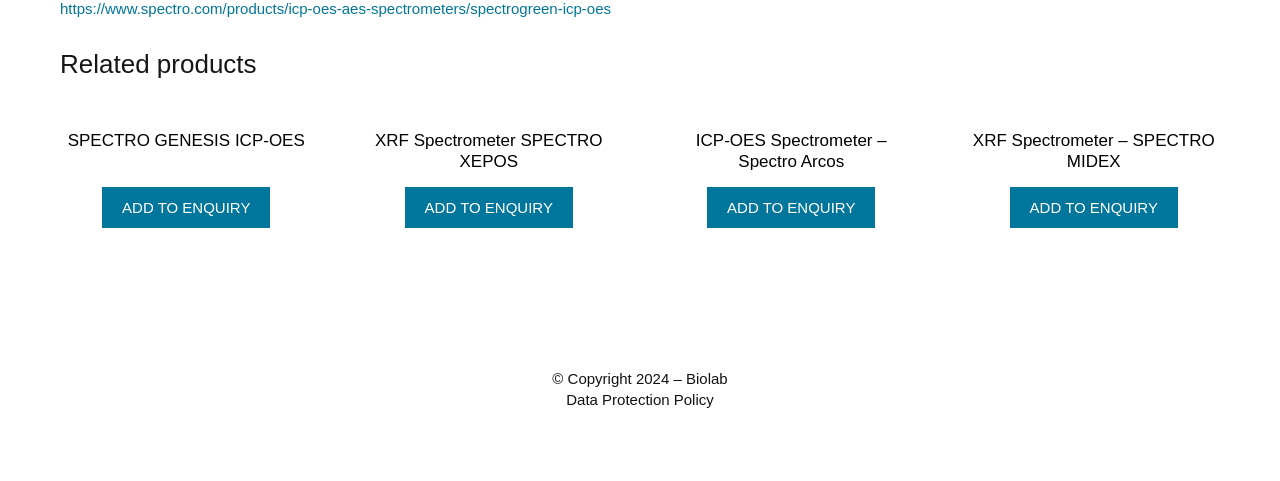Please provide the bounding box coordinates for the element that needs to be clicked to perform the following instruction: "Click on the 'financial advisors for women' link". The coordinates should be given as four float numbers between 0 and 1, i.e., [left, top, right, bottom].

None